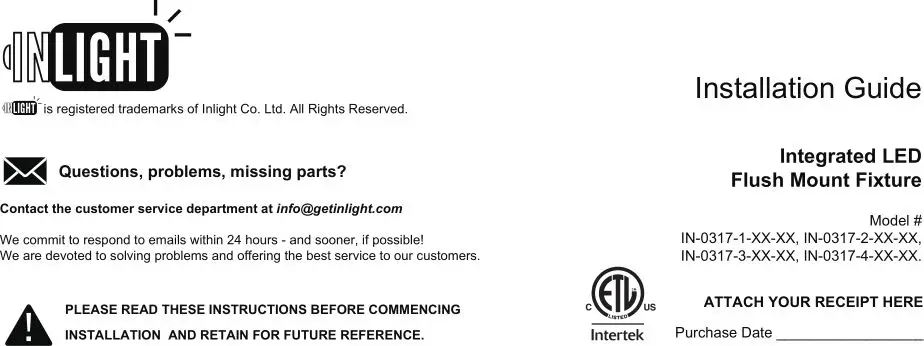What is the purpose of the section at the bottom?
Can you offer a detailed and complete answer to this question?

The section at the bottom of the guide is designated for users to attach their purchase receipt, along with a space to write the purchase date, which is important for keeping records for warranty and service purposes.